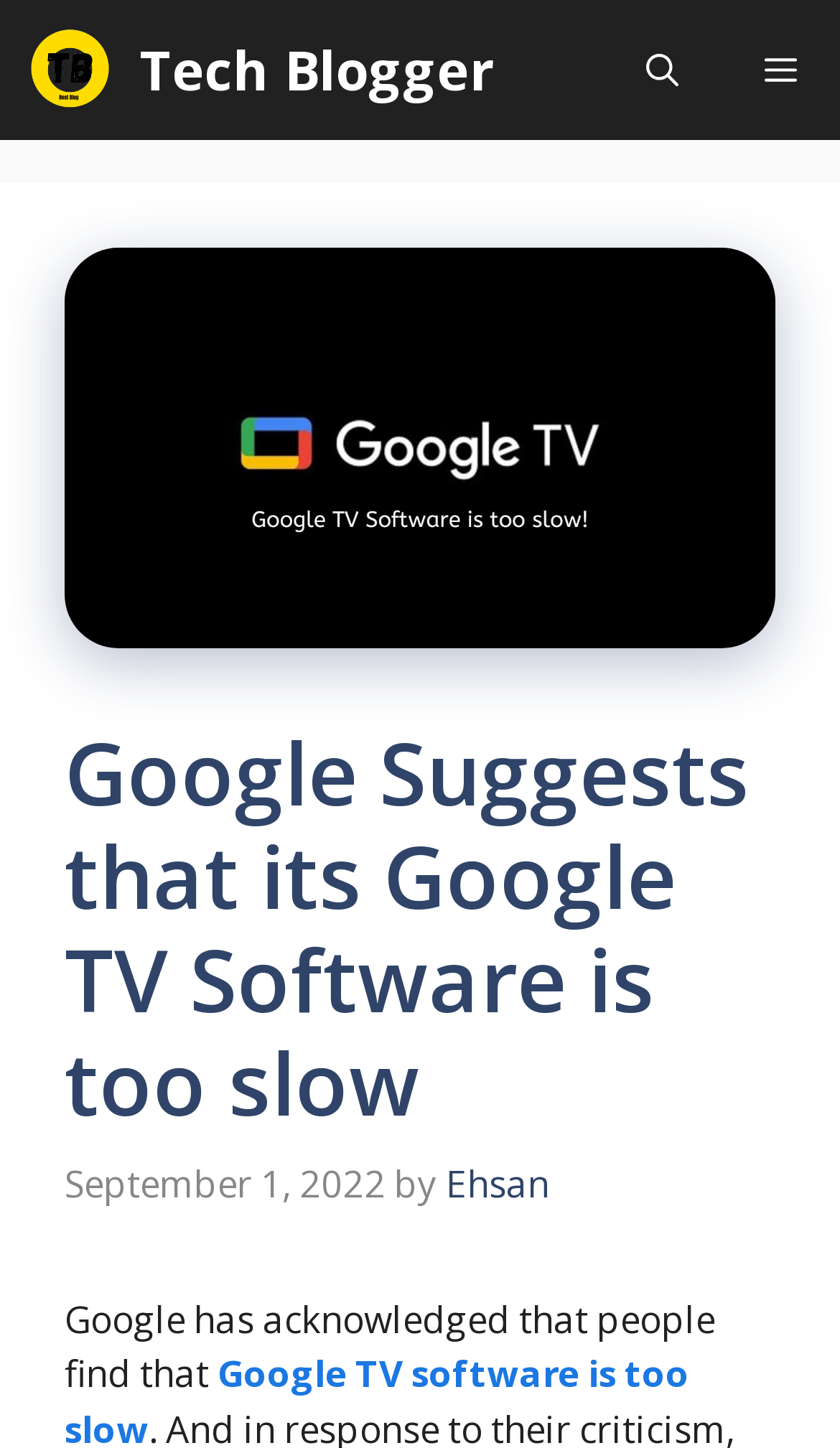Please analyze the image and provide a thorough answer to the question:
What is the text above the article content?

I found the text above the article content by looking at the heading element in the content section, which is 'Google Suggests that its Google TV Software is too slow'.